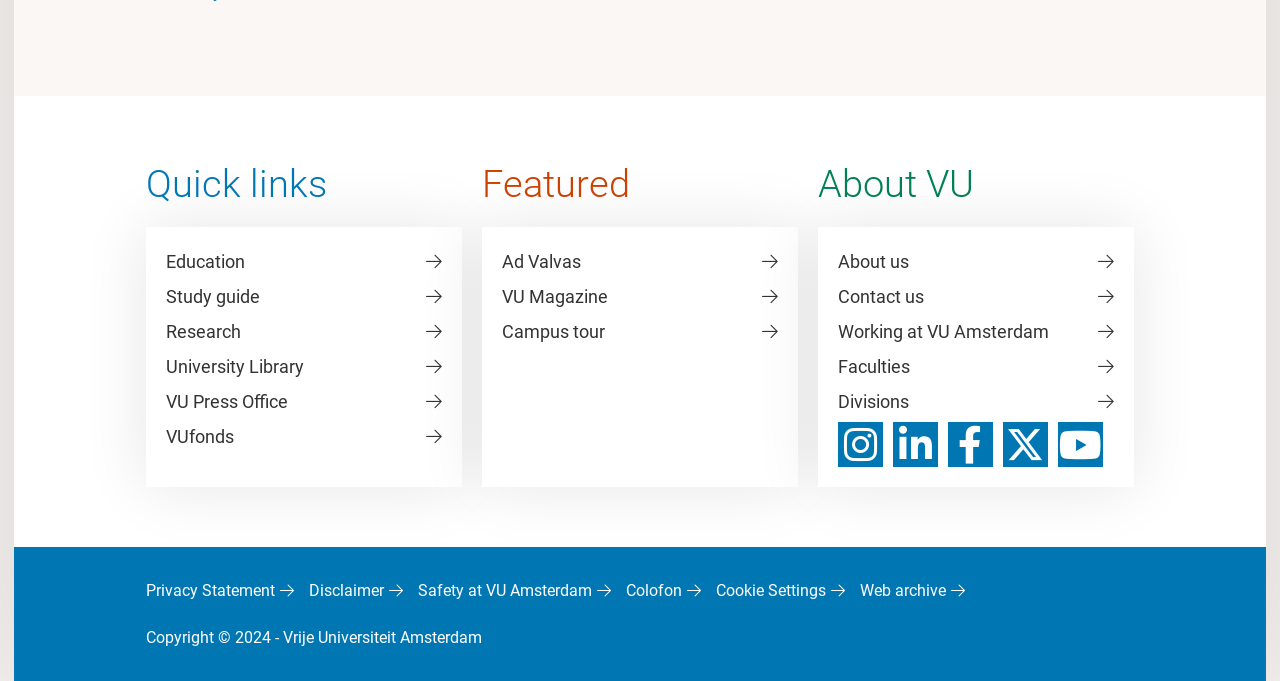From the webpage screenshot, predict the bounding box coordinates (top-left x, top-left y, bottom-right x, bottom-right y) for the UI element described here: Cookie Settings

[0.559, 0.847, 0.66, 0.887]